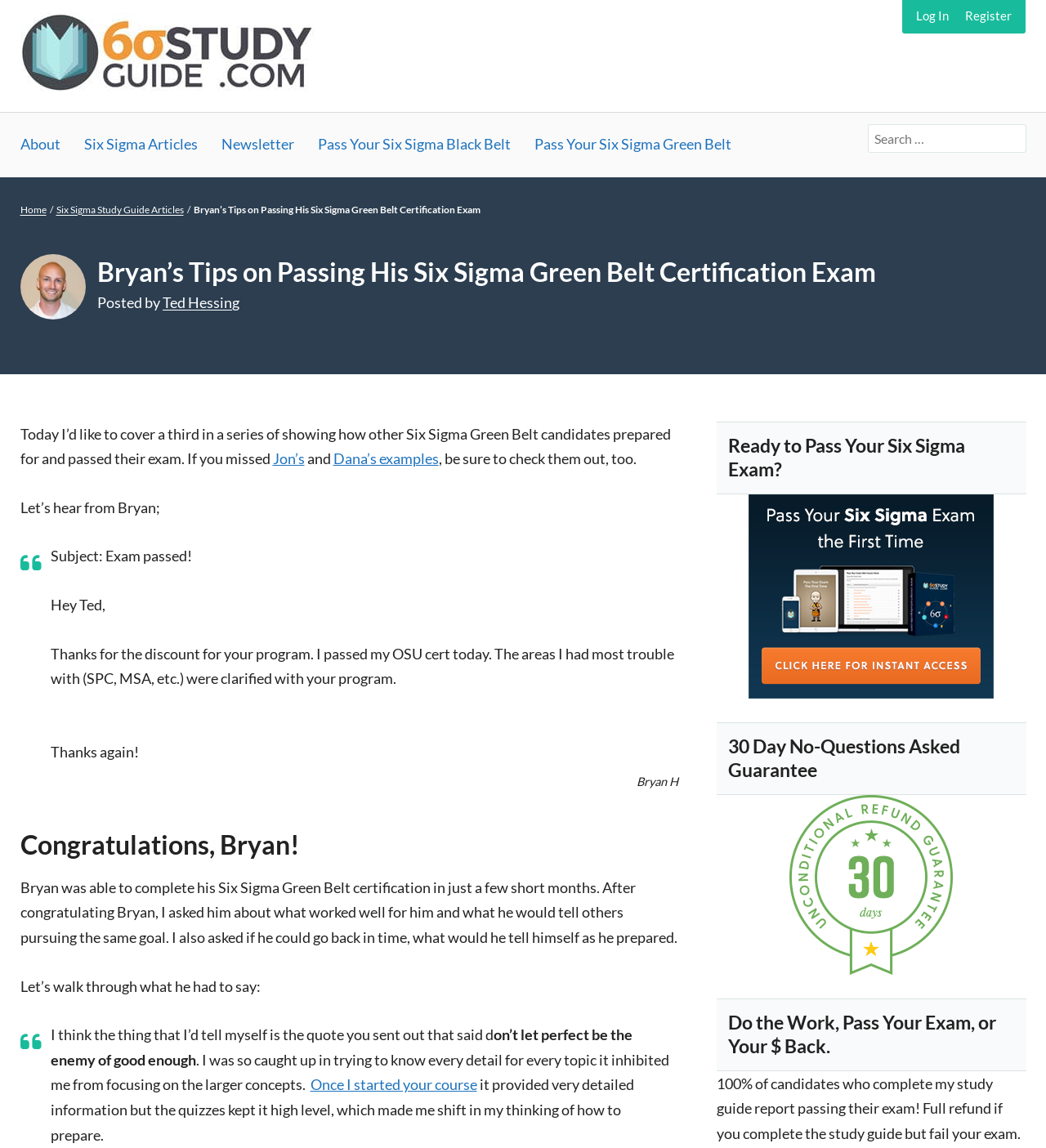What is the guarantee offered on this webpage?
Answer with a single word or phrase by referring to the visual content.

30 Day No-Questions Asked Guarantee